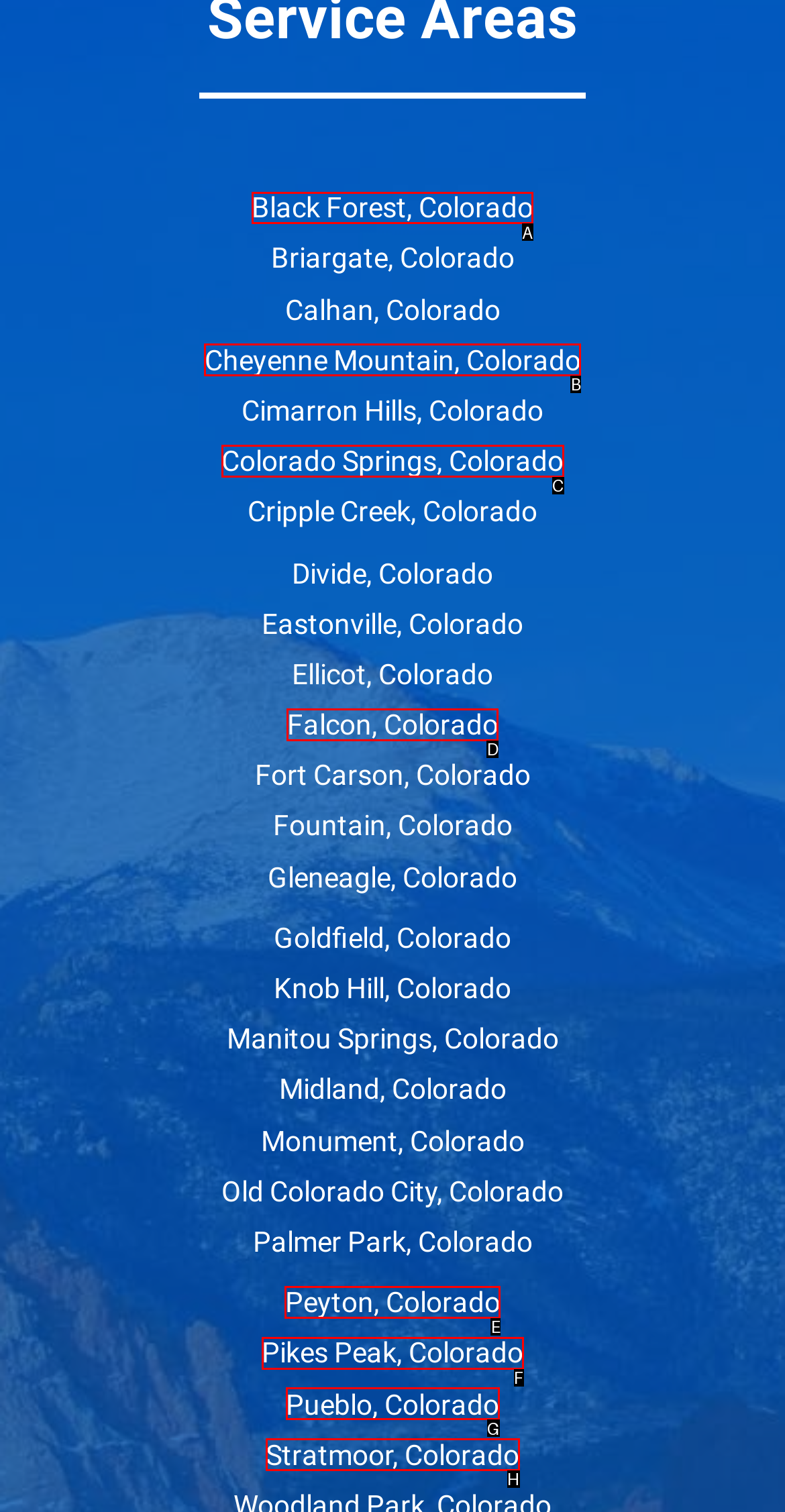Determine the letter of the UI element that you need to click to perform the task: visit Black Forest, Colorado.
Provide your answer with the appropriate option's letter.

A